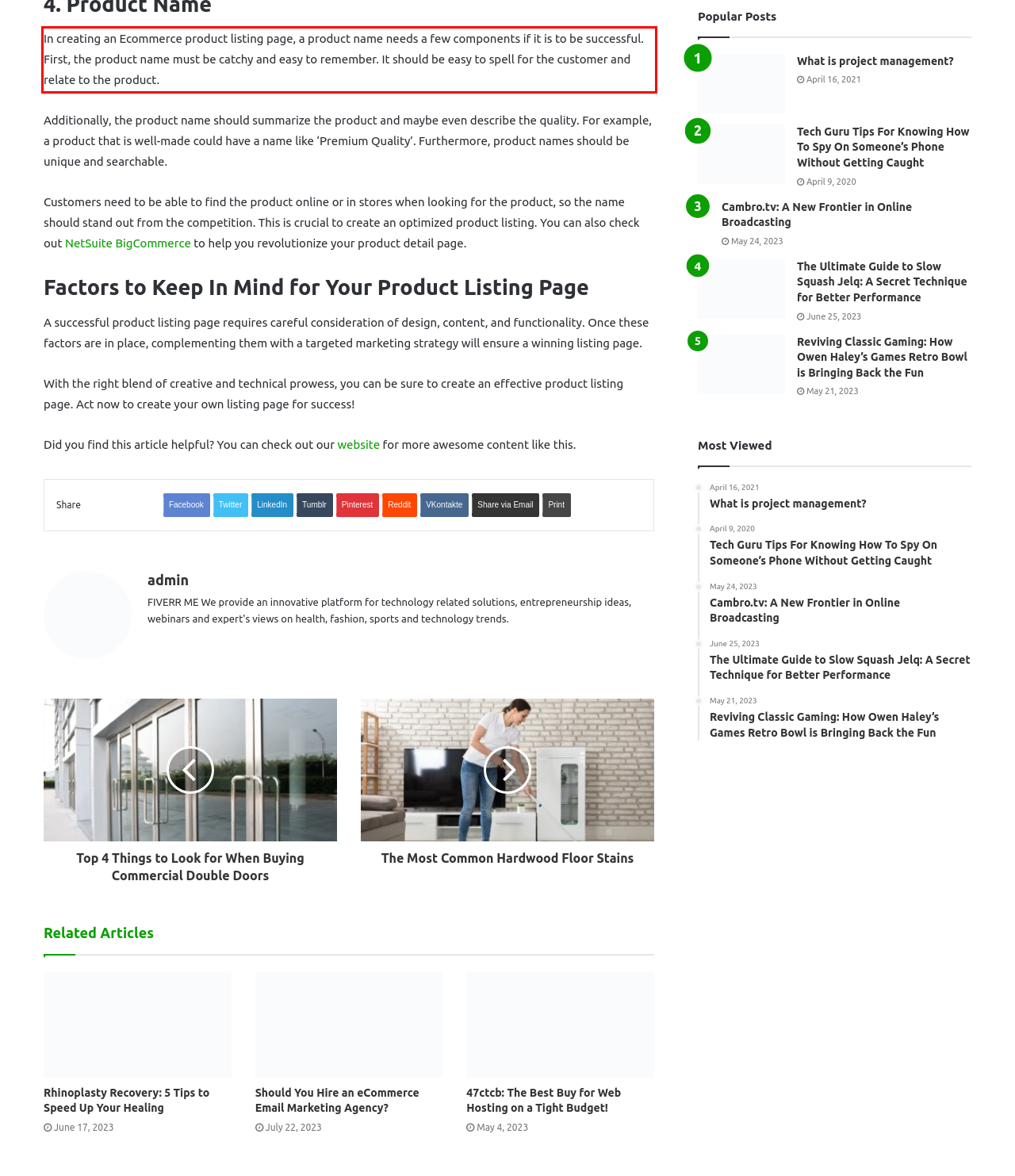Observe the screenshot of the webpage, locate the red bounding box, and extract the text content within it.

In creating an Ecommerce product listing page, a product name needs a few components if it is to be successful. First, the product name must be catchy and easy to remember. It should be easy to spell for the customer and relate to the product.